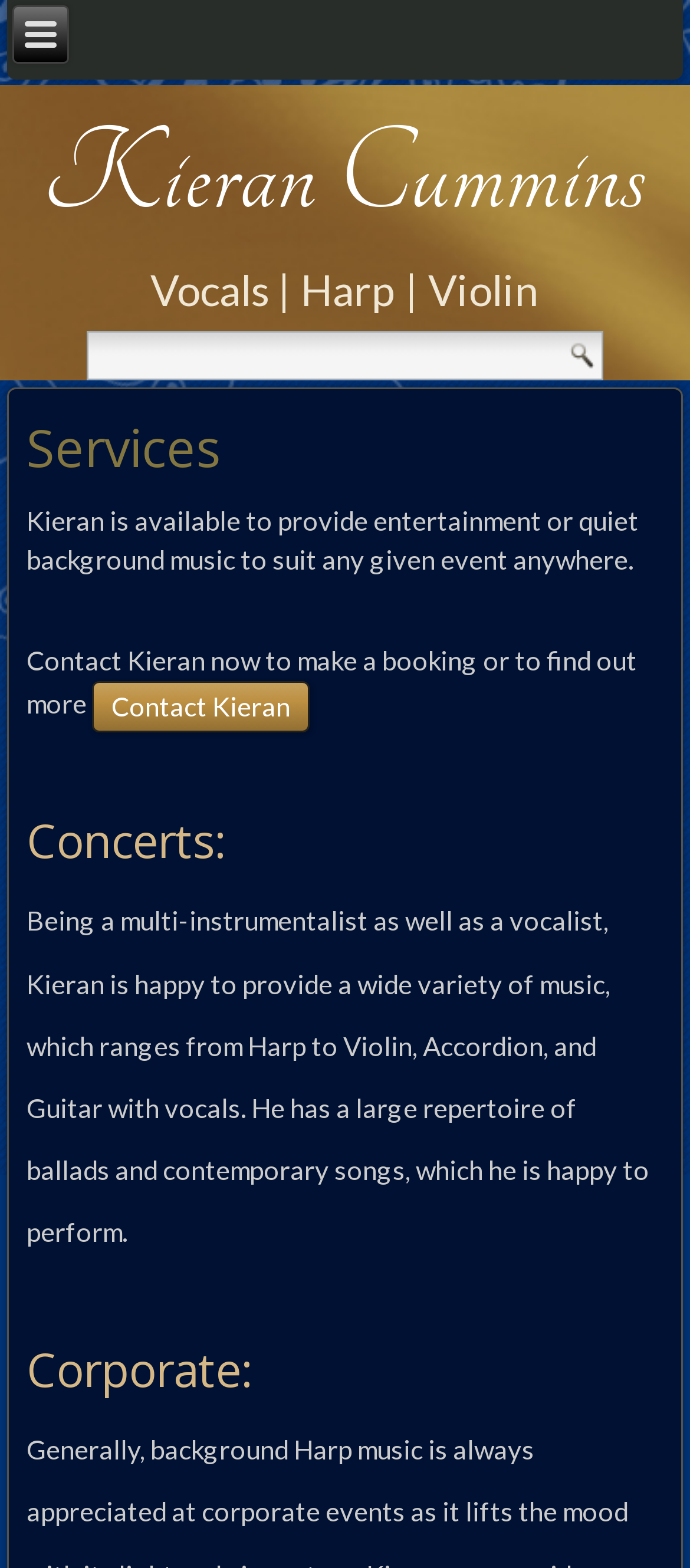What is Kieran Cummins' profession?
Please give a detailed and thorough answer to the question, covering all relevant points.

Based on the webpage, Kieran Cummins is a harpist and singer, as indicated by the heading 'Kieran Cummins' and the description 'Vocals | Harp | Violin'.